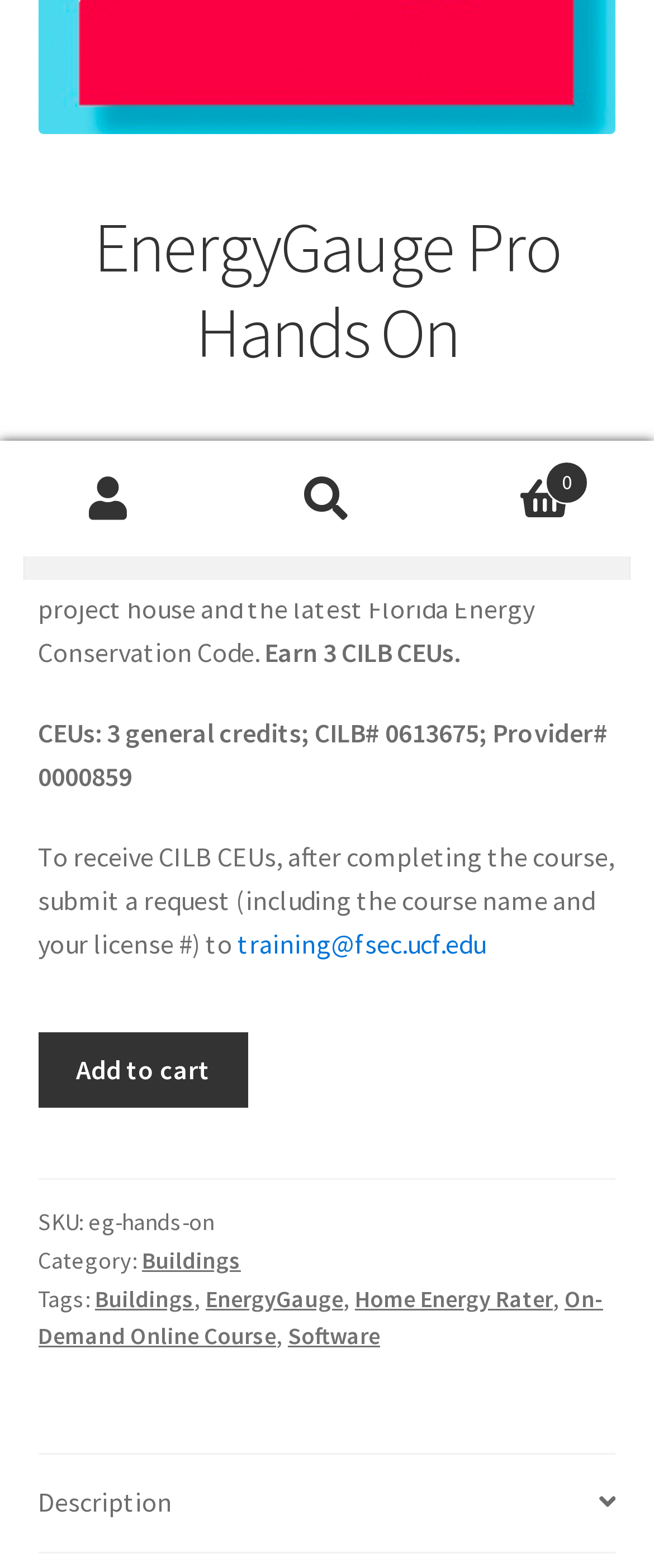Identify and provide the bounding box coordinates of the UI element described: "Post not marked as liked". The coordinates should be formatted as [left, top, right, bottom], with each number being a float between 0 and 1.

None